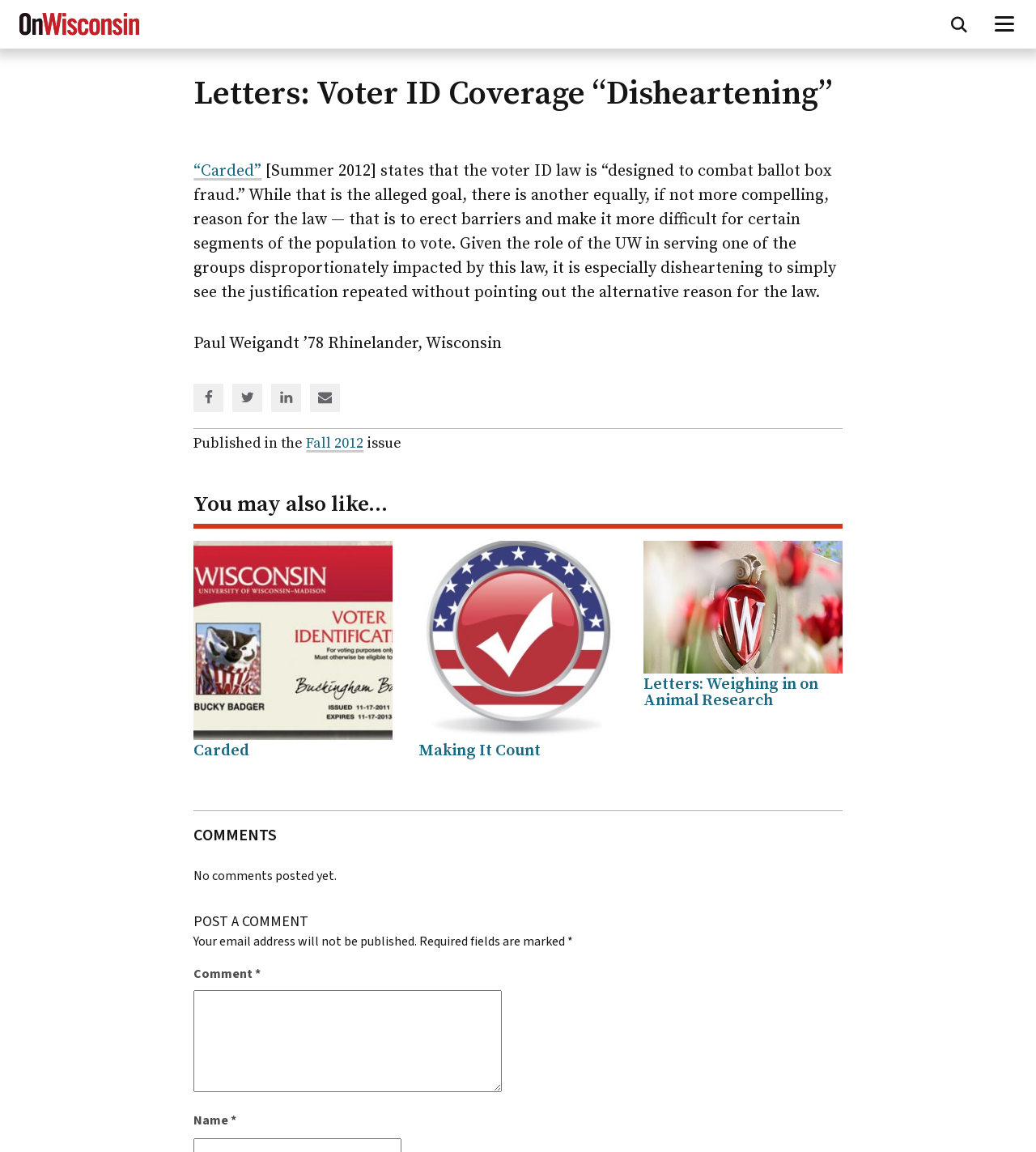Predict the bounding box of the UI element based on this description: "Carded".

[0.187, 0.643, 0.241, 0.66]